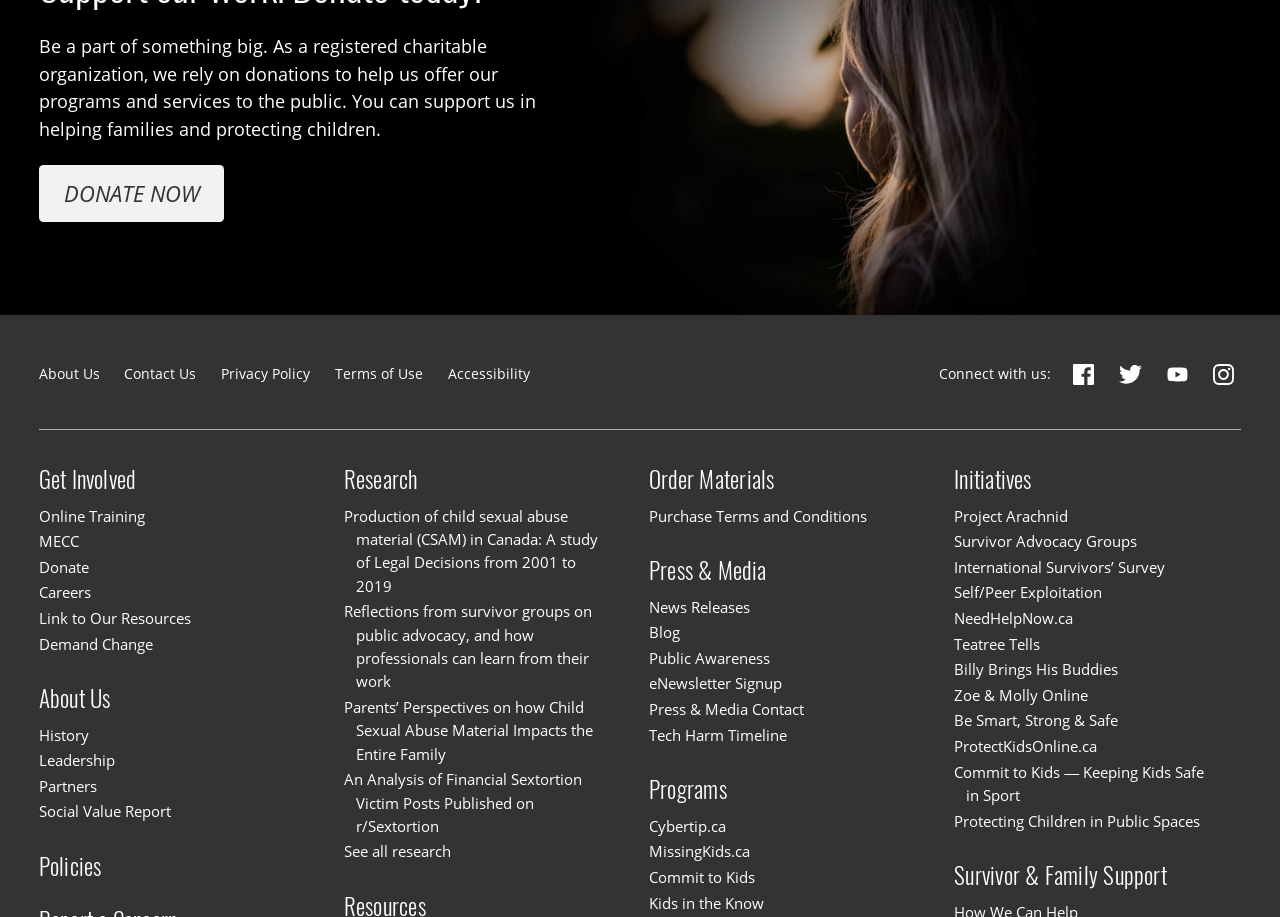Answer this question in one word or a short phrase: What type of content is available under 'Research'?

Study reports and analysis